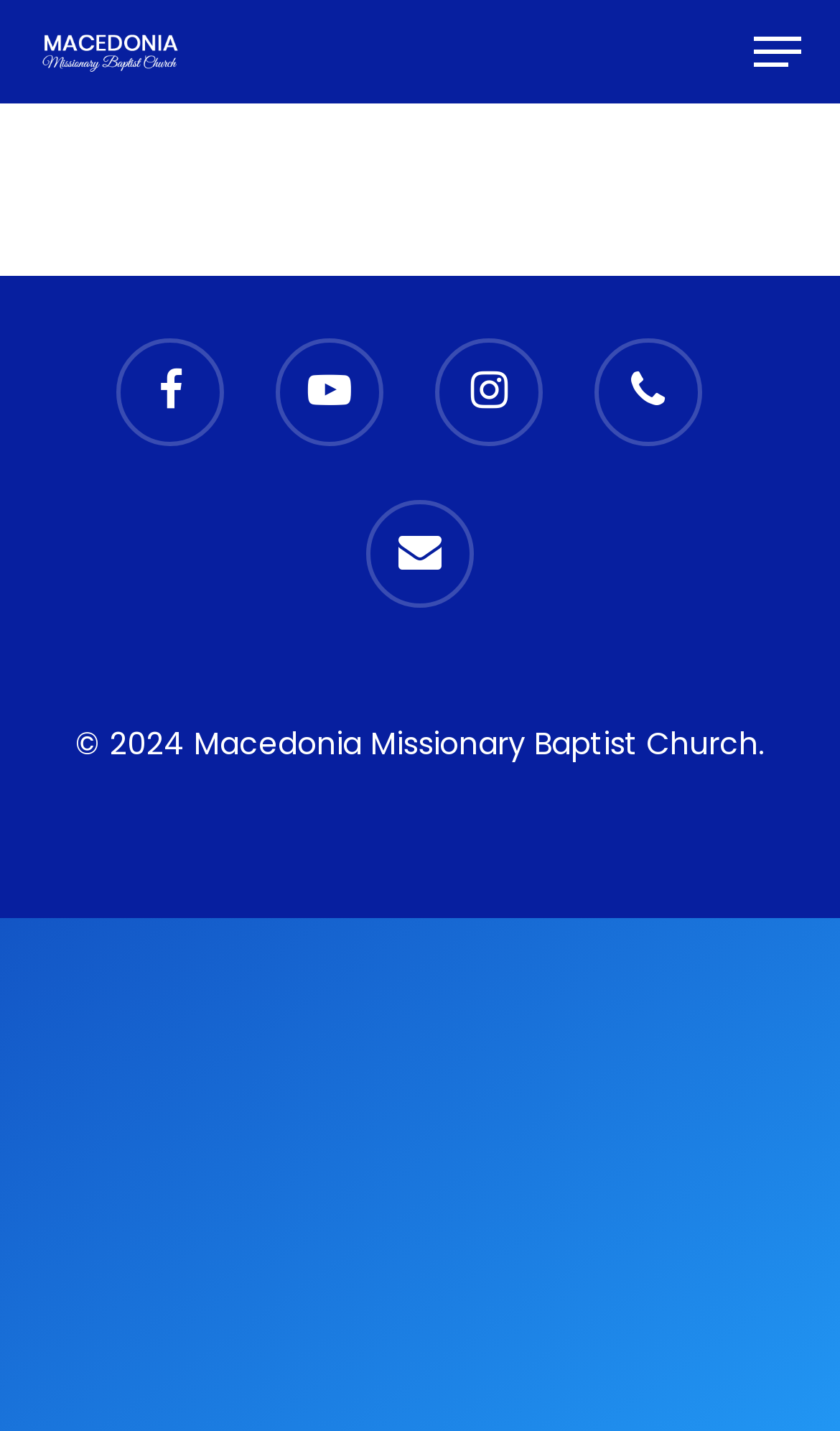Please specify the bounding box coordinates for the clickable region that will help you carry out the instruction: "Make a donation".

[0.63, 0.327, 0.841, 0.374]